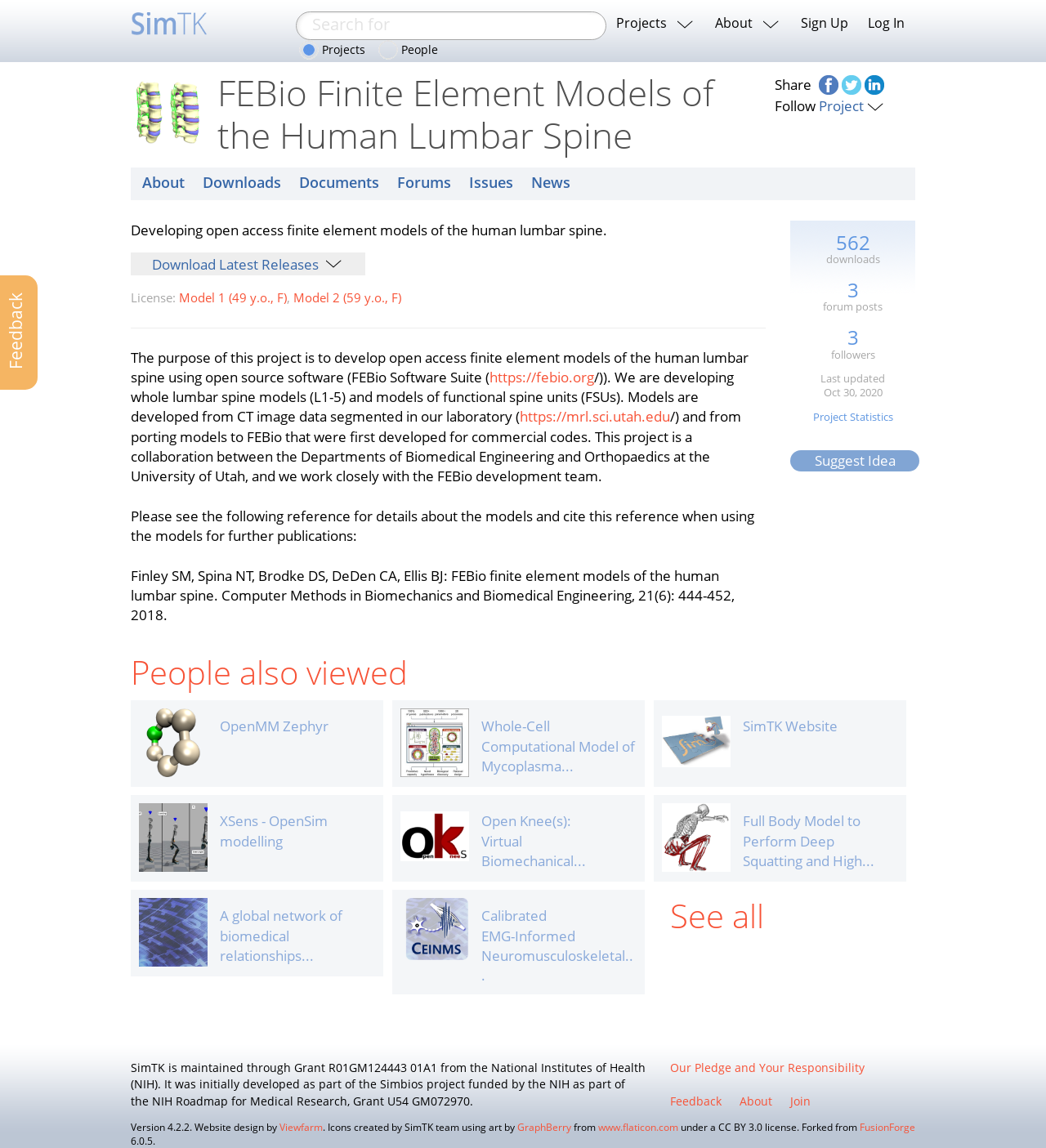Explain the webpage in detail.

This webpage is about the SimTK project, specifically focused on developing open access finite element models of the human lumbar spine using open source software (FEBio Software Suite). 

At the top of the page, there is a navigation bar with links to "FusionForge Home", "Projects", "People", and a search bar. Below the navigation bar, there are two buttons, "Projects" and "About", and two links, "Sign Up" and "Log In". 

On the left side of the page, there is a section with a small logo and a link to "FEBio Finite Element Models of the Human Lumbar Spine". Below this section, there are several links to "About", "Downloads", "Documents", "Forums", "Issues", and "News". 

The main content of the page is divided into two sections. The first section describes the project's purpose, which is to develop open access finite element models of the human lumbar spine using open source software. It also mentions that the project is a collaboration between the Departments of Biomedical Engineering and Orthopaedics at the University of Utah. 

The second section provides more details about the models, including a reference to a publication about the models and a citation for further publications. There are also links to download the latest releases and to view project statistics. 

On the right side of the page, there is a section with links to "Share" and "Follow" the project, as well as links to Twitter and other social media platforms. 

At the bottom of the page, there is a section titled "People also viewed" with links to several other projects, including "OpenMM Zephyr", "Whole-Cell Computational Model of Mycoplasma", and "SimTK Website". Each project has a corresponding image, although some of the images are not available.